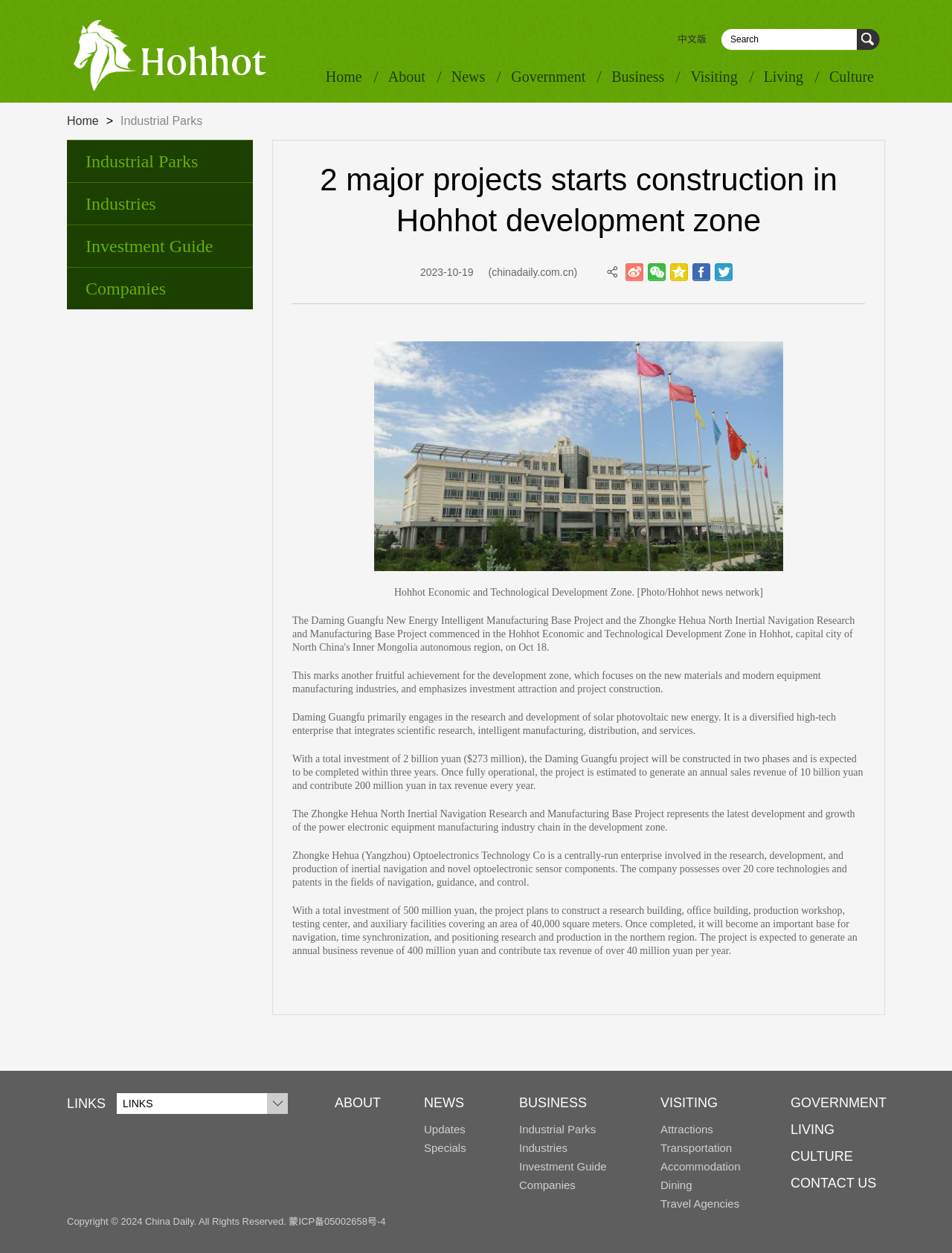Bounding box coordinates are specified in the format (top-left x, top-left y, bottom-right x, bottom-right y). All values are floating point numbers bounded between 0 and 1. Please provide the bounding box coordinate of the region this sentence describes: Investment Guide

[0.545, 0.926, 0.637, 0.936]